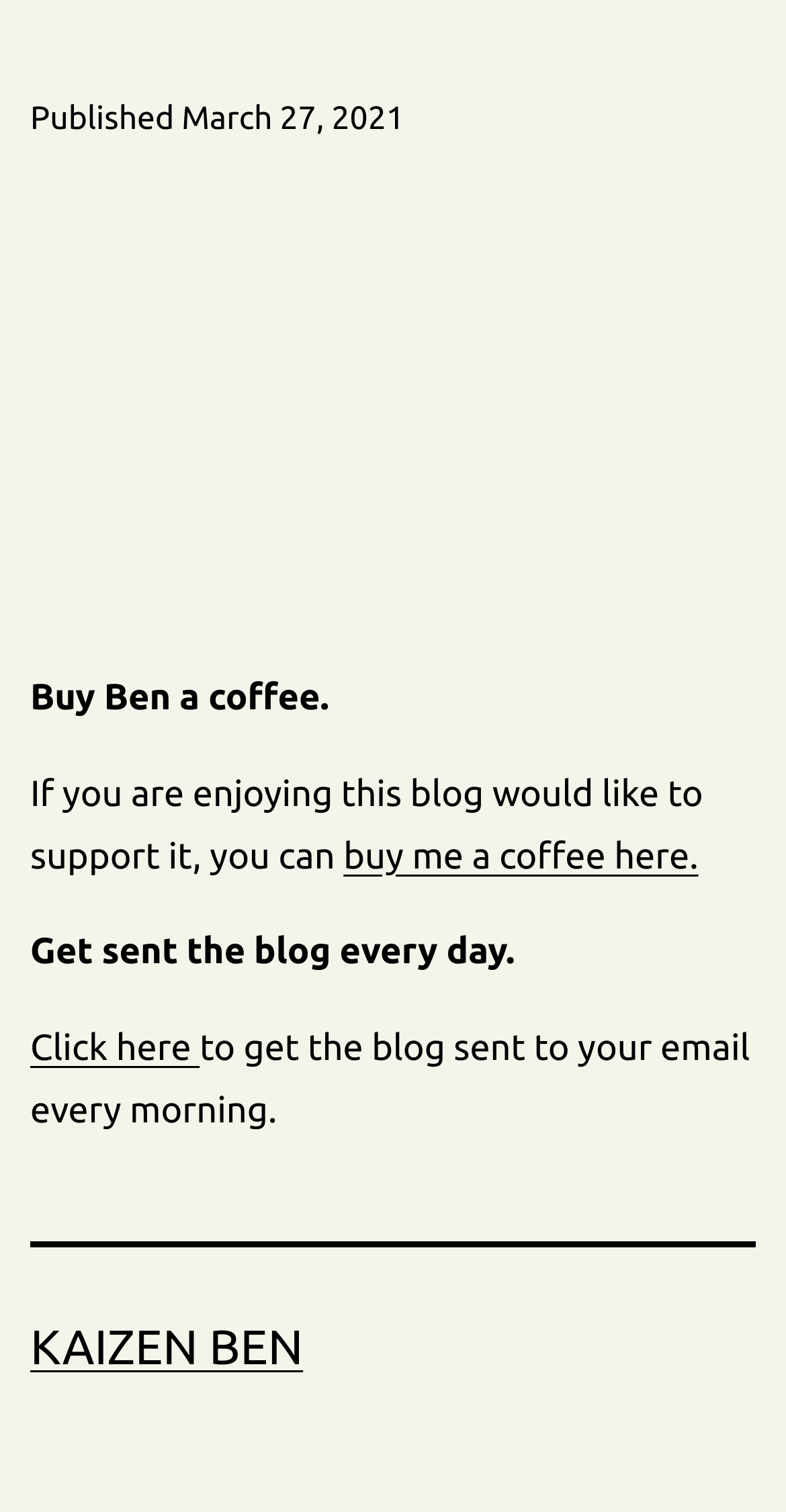What is the purpose of the 'Buy Ben a coffee' section?
Based on the image, give a one-word or short phrase answer.

To support the blog